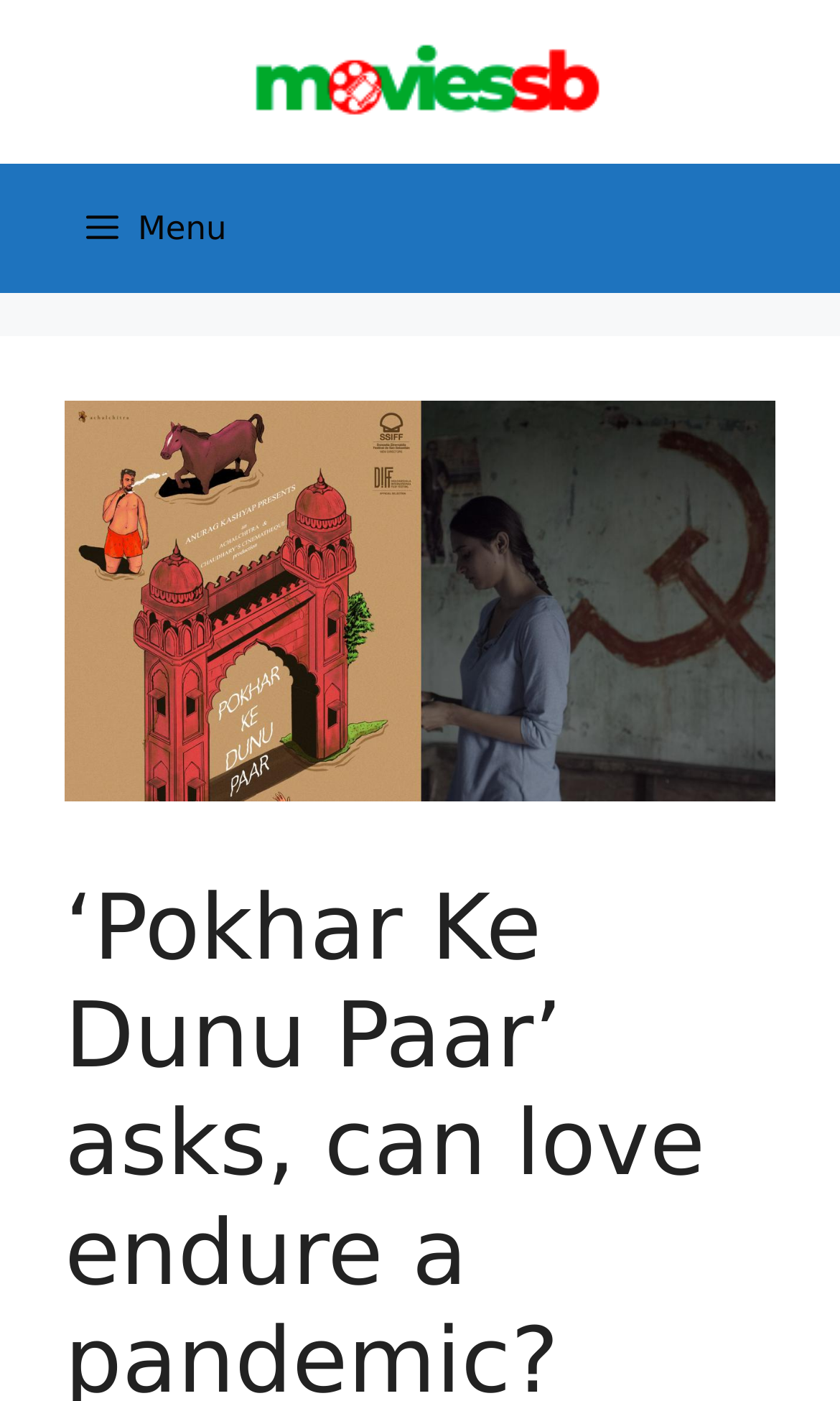Given the description of the UI element: "Menu", predict the bounding box coordinates in the form of [left, top, right, bottom], with each value being a float between 0 and 1.

[0.051, 0.117, 0.321, 0.209]